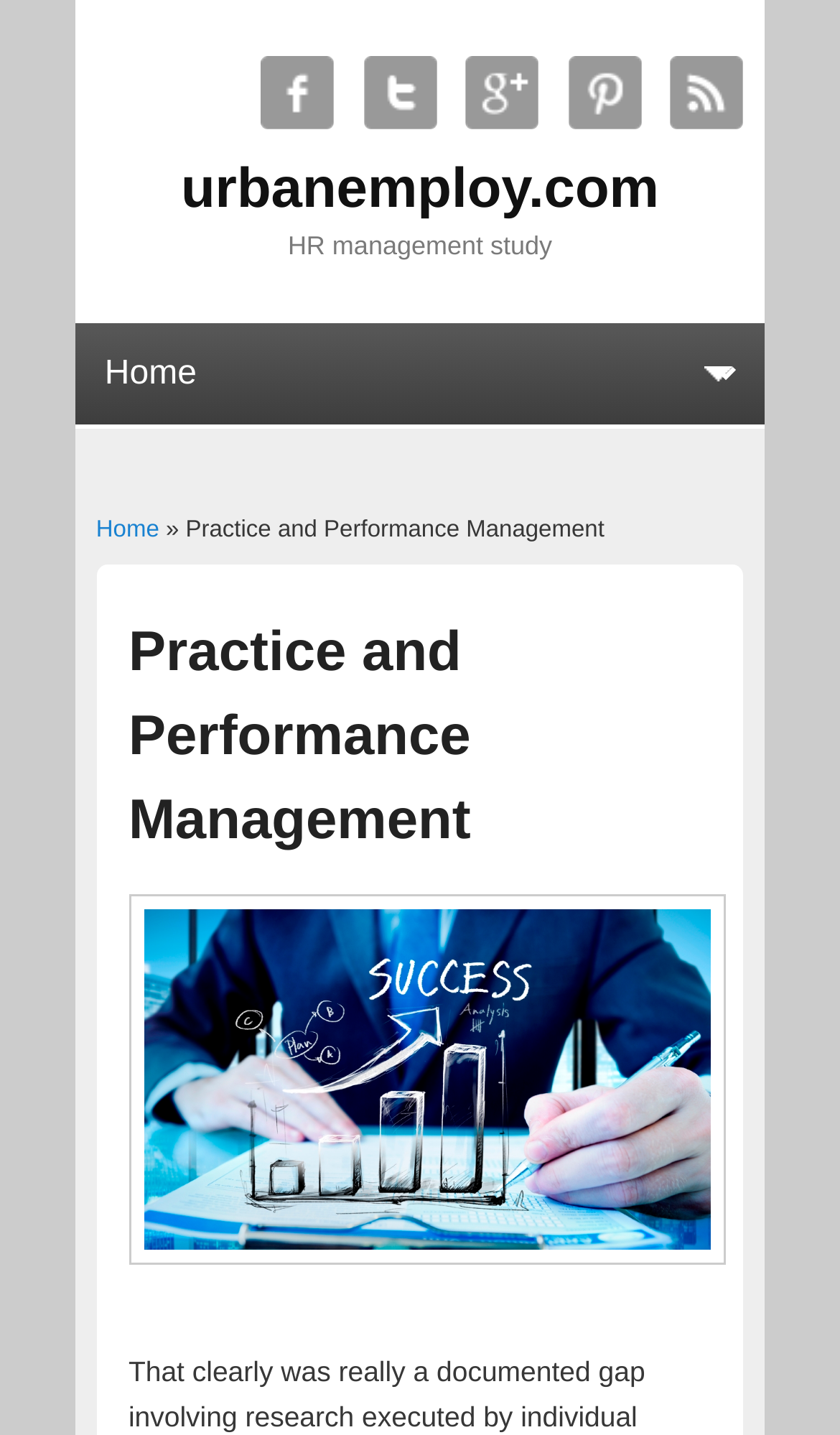Please specify the coordinates of the bounding box for the element that should be clicked to carry out this instruction: "visit urbanemploy.com Facebook". The coordinates must be four float numbers between 0 and 1, formatted as [left, top, right, bottom].

[0.31, 0.039, 0.397, 0.09]